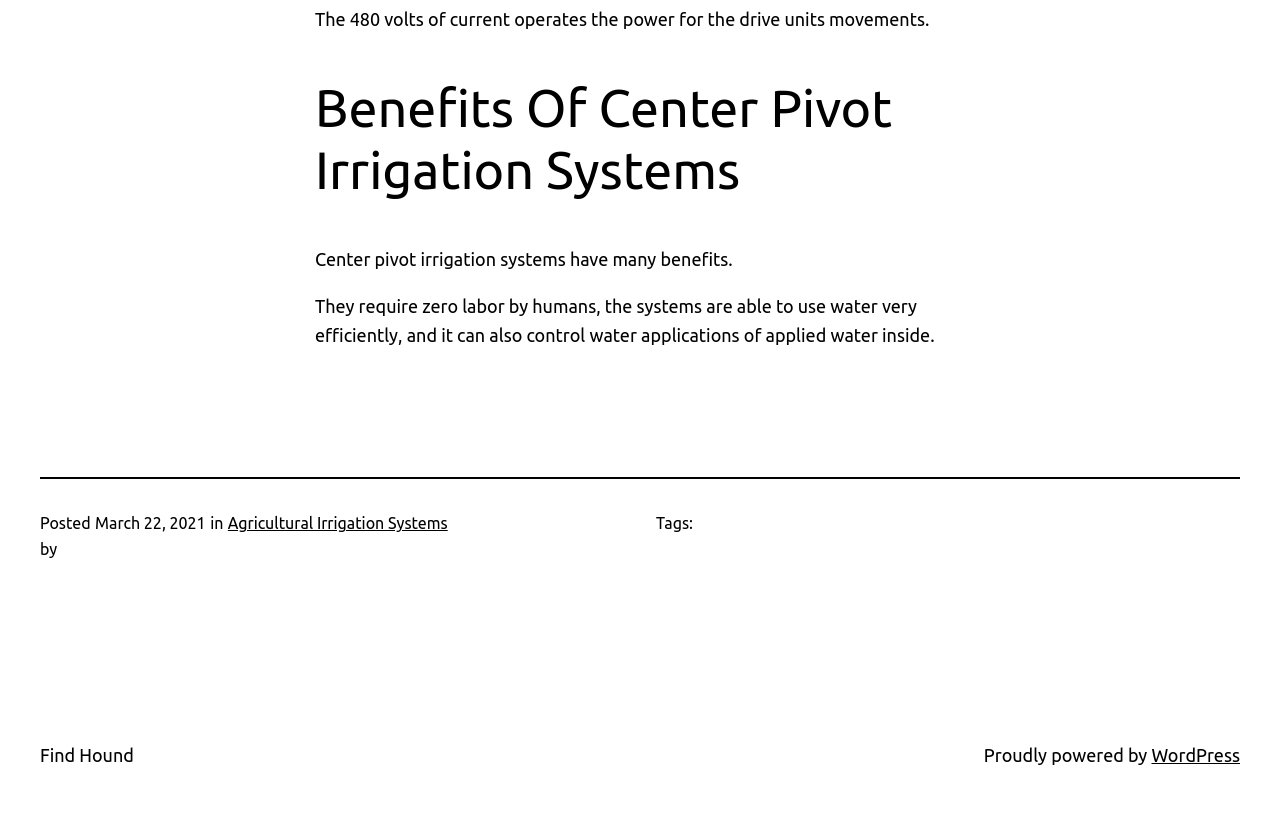What is the purpose of center pivot irrigation systems?
Based on the content of the image, thoroughly explain and answer the question.

The purpose of center pivot irrigation systems can be determined by looking at the static text 'The 480 volts of current operates the power for the drive units movements.' which suggests that the systems are used to operate the power for the drive units movements.